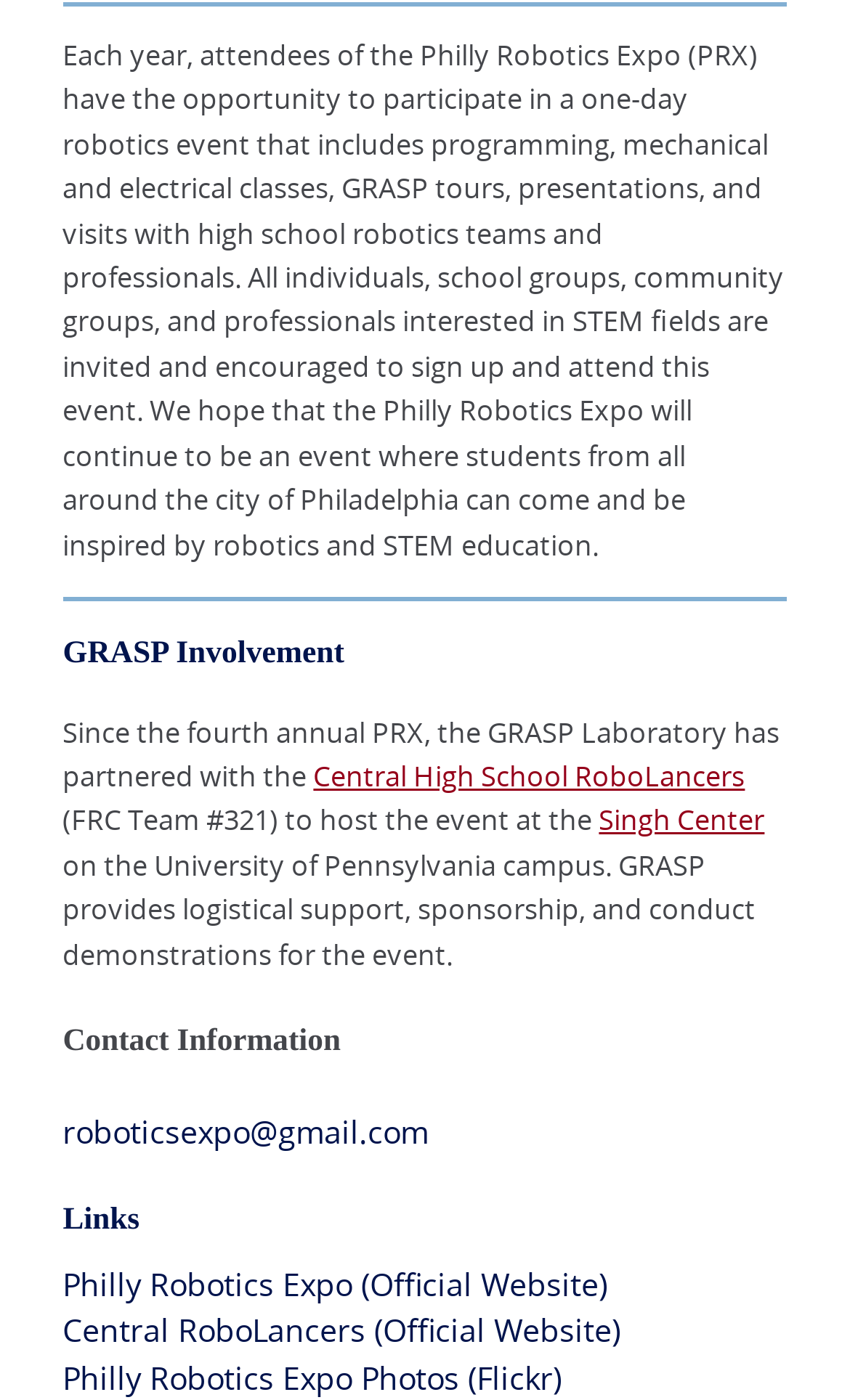What is the Philly Robotics Expo?
Please look at the screenshot and answer using one word or phrase.

Robotics event